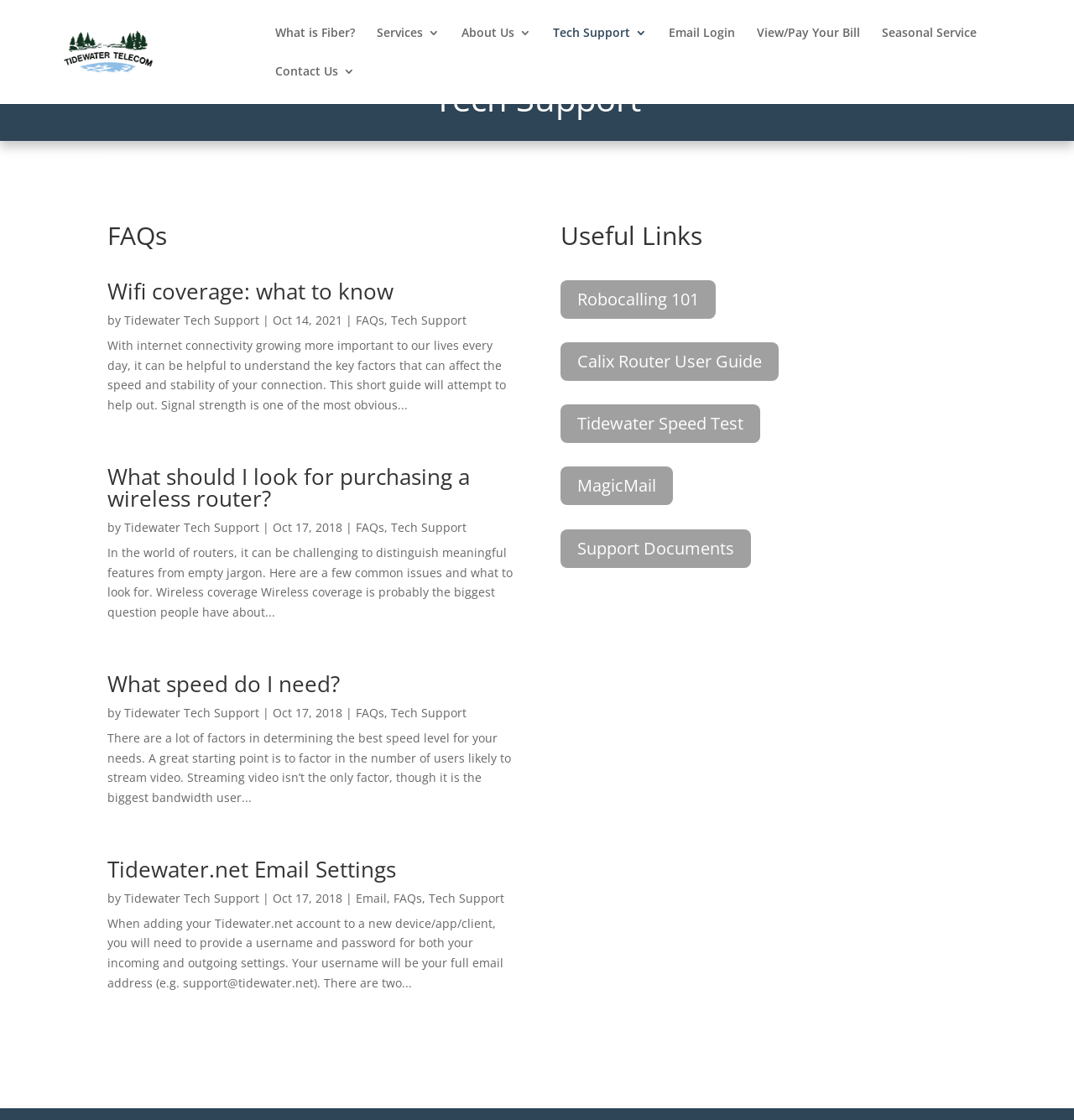What is the topic of the first article?
Kindly answer the question with as much detail as you can.

The first article on the webpage has a heading 'Wifi coverage: what to know', which suggests that the topic of the article is related to wifi coverage and what users need to know about it.